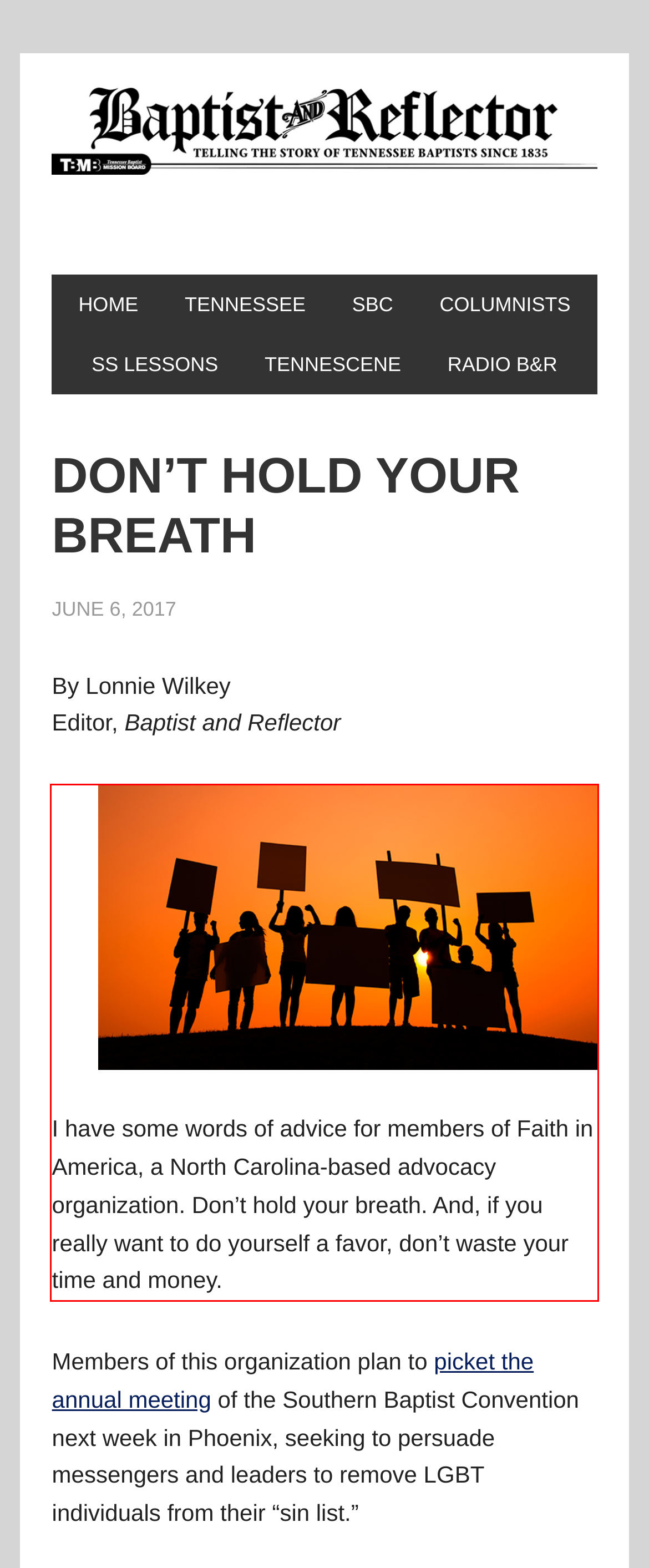Look at the provided screenshot of the webpage and perform OCR on the text within the red bounding box.

I have some words of advice for members of Faith in America, a North Carolina-based advocacy organization. Don’t hold your breath. And, if you really want to do yourself a favor, don’t waste your time and money.